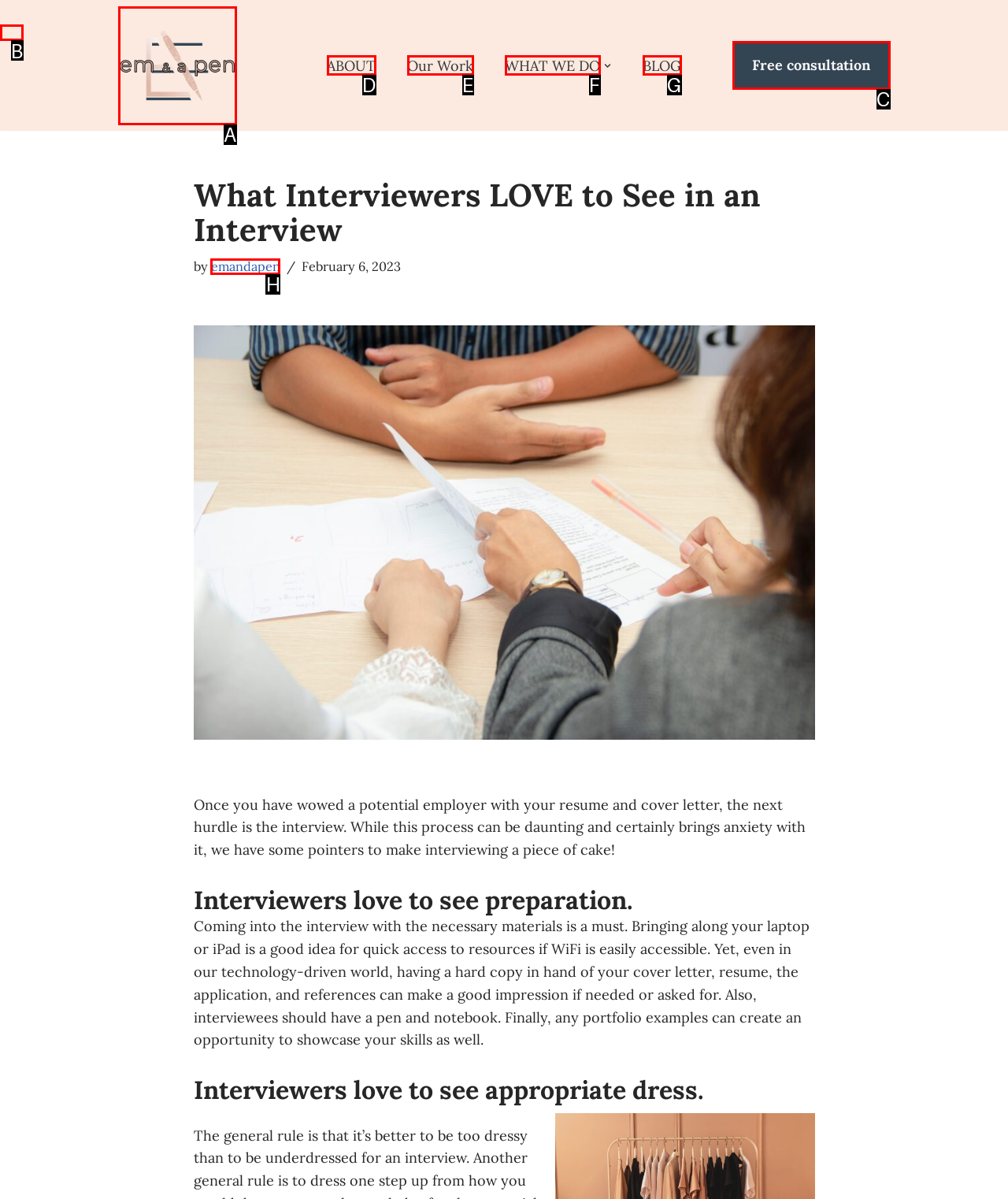Specify which UI element should be clicked to accomplish the task: Click the 'Skip to content' link. Answer with the letter of the correct choice.

B